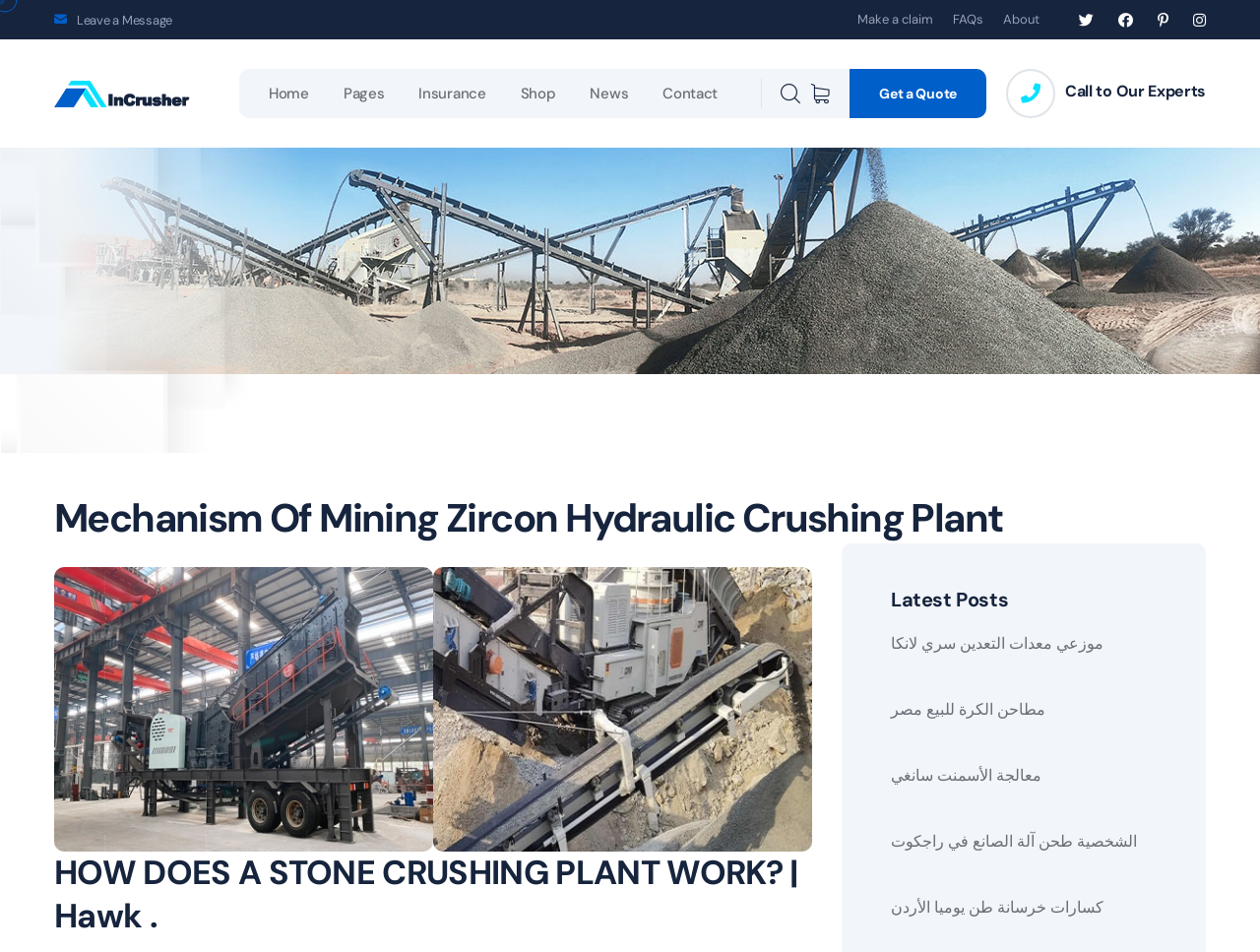Identify the bounding box coordinates of the area that should be clicked in order to complete the given instruction: "Click on 'Leave a Message'". The bounding box coordinates should be four float numbers between 0 and 1, i.e., [left, top, right, bottom].

[0.061, 0.012, 0.137, 0.029]